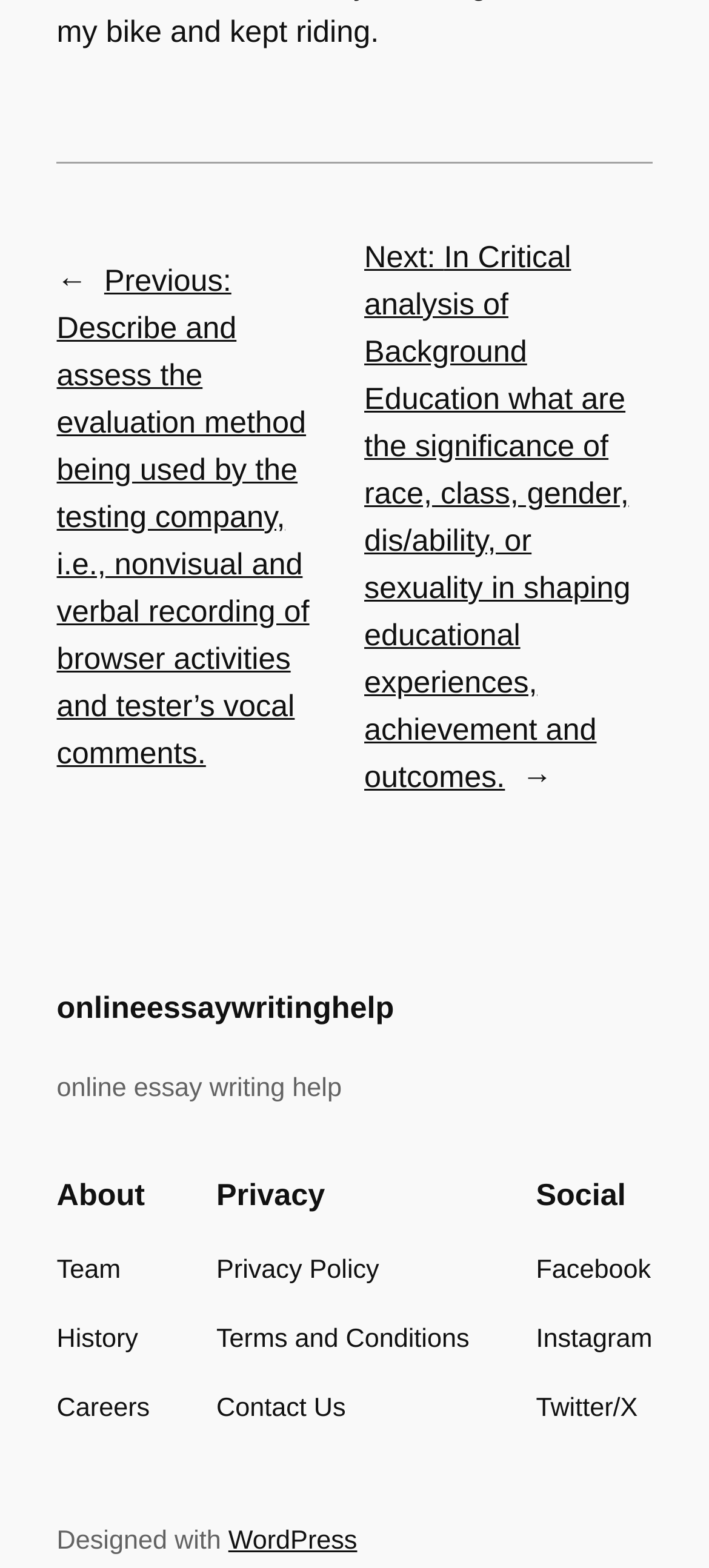Please determine the bounding box coordinates of the element to click in order to execute the following instruction: "check online essay writing help". The coordinates should be four float numbers between 0 and 1, specified as [left, top, right, bottom].

[0.08, 0.632, 0.556, 0.654]